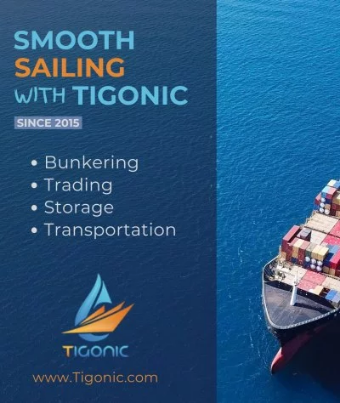Explain in detail what you see in the image.

The image features a vibrant and professional advertisement for Tigonic, showcasing their maritime services. The background displays a large cargo ship loaded with containers sailing across deep blue waters, symbolizing efficiency and reliability in shipping and logistics. Prominently displayed is the phrase "Smooth Sailing with Tigonic," highlighting the company's commitment to seamless maritime operations since 2015. Beneath the main title, four key services are listed: Bunkering, Trading, Storage, and Transportation, indicating the comprehensive range of offerings Tigonic provides in the maritime sector. The Tigonic logo and website, "www.Tigonic.com," are also featured at the bottom, emphasizing brand identity and facilitating easy access to more information. This visual encapsulates the essence of modern shipping and logistics, underscoring the company's integral role in the industry.